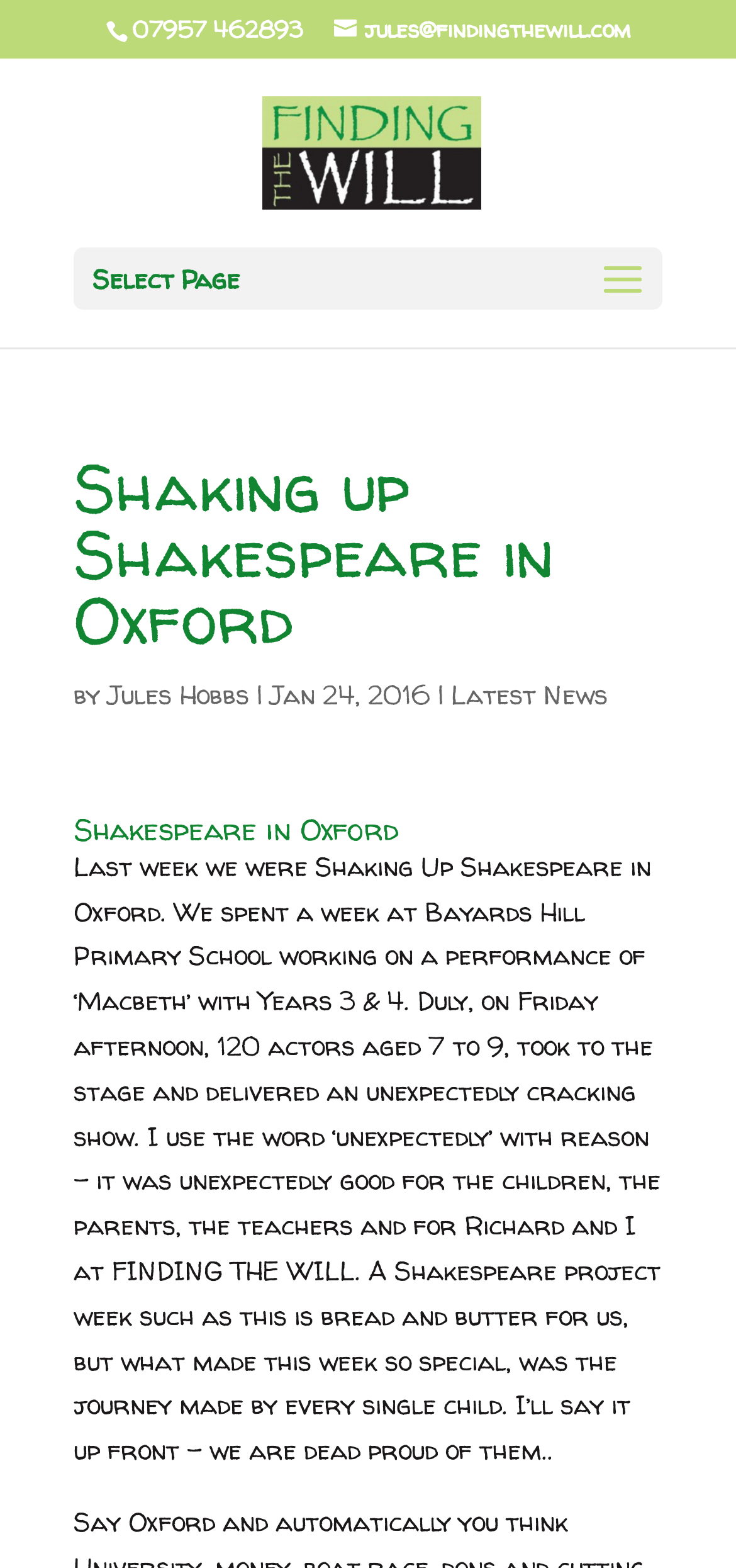Identify the bounding box for the UI element described as: "Jules Hobbs". The coordinates should be four float numbers between 0 and 1, i.e., [left, top, right, bottom].

[0.146, 0.431, 0.338, 0.454]